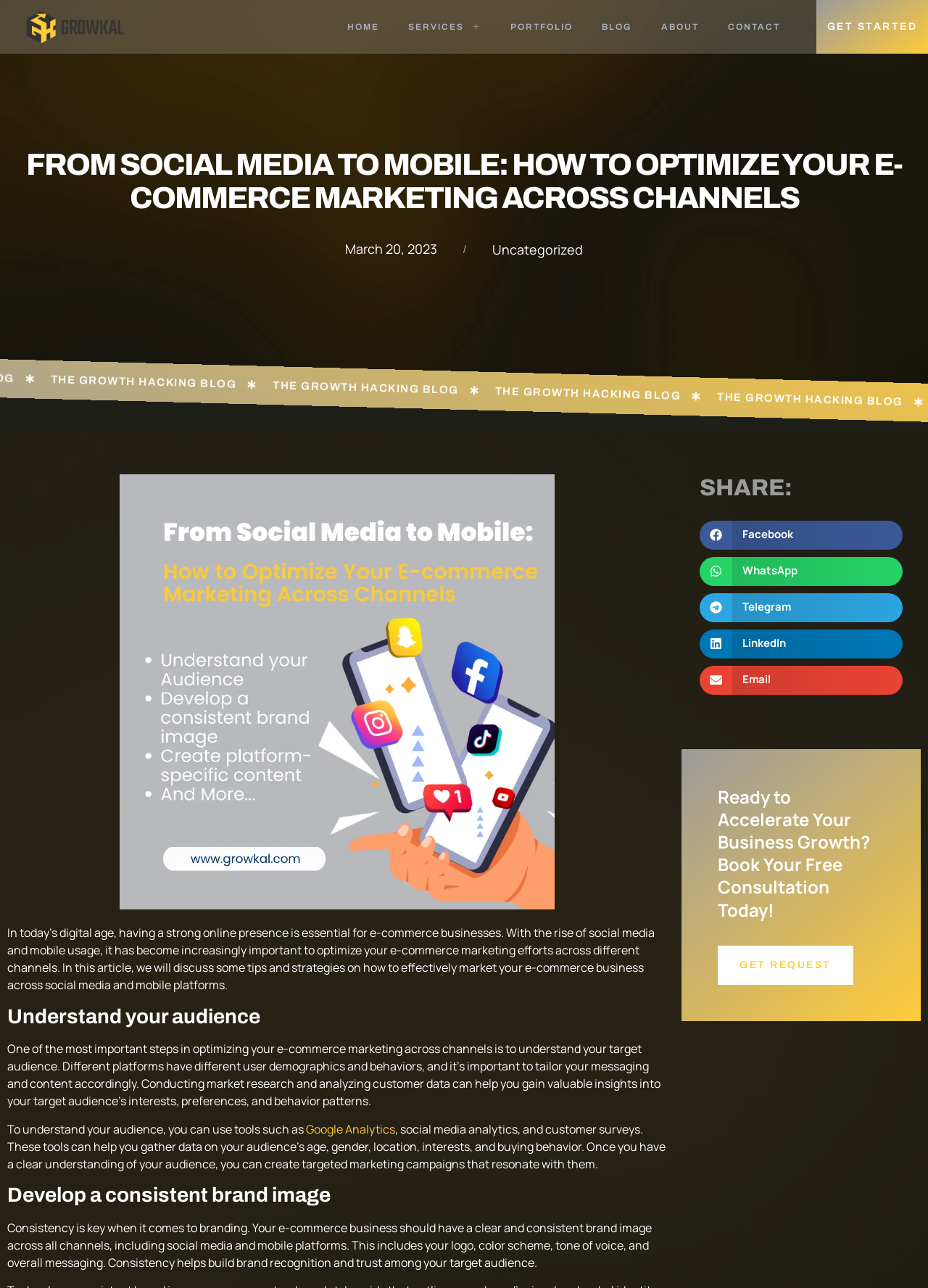Generate a detailed explanation of the webpage's features and information.

This webpage is about optimizing e-commerce marketing across different channels, specifically social media and mobile platforms. At the top left corner, there is a GrowKal logo, and next to it, there are navigation links to HOME, SERVICES, PORTFOLIO, BLOG, ABOUT, and CONTACT. On the top right corner, there is a prominent call-to-action button "GET STARTED".

The main content of the webpage is divided into sections, starting with a heading "FROM SOCIAL MEDIA TO MOBILE: HOW TO OPTIMIZE YOUR E-COMMERCE MARKETING ACROSS CHANNELS" followed by a date "March 20, 2023" and a category label "Uncategorized". The article discusses the importance of having a strong online presence for e-commerce businesses and provides tips and strategies for effective marketing across social media and mobile platforms.

The first section is about understanding the target audience, emphasizing the need to tailor messaging and content to different user demographics and behaviors on various platforms. The section provides suggestions for using tools like Google Analytics, social media analytics, and customer surveys to gather data on the audience.

The next section focuses on developing a consistent brand image across all channels, including social media and mobile platforms. It highlights the importance of consistency in building brand recognition and trust among the target audience.

Below the article, there is a "SHARE" section with buttons to share the content on Facebook, WhatsApp, Telegram, LinkedIn, and Email.

Finally, at the bottom of the webpage, there is a call-to-action section encouraging visitors to book a free consultation to accelerate their business growth, with a "GET REQUEST" button.